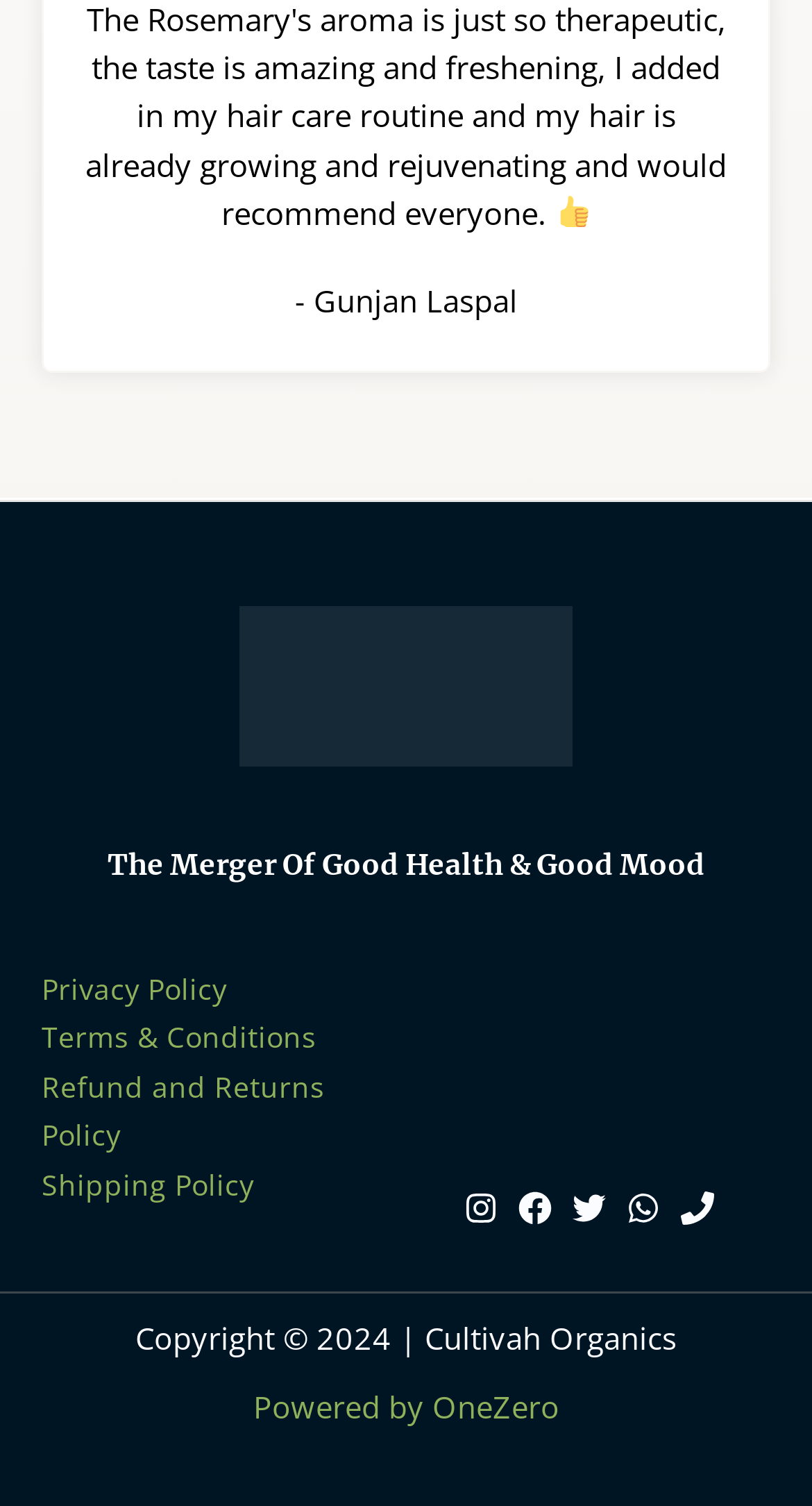Determine the bounding box coordinates for the area that needs to be clicked to fulfill this task: "Visit the Powered by OneZero page". The coordinates must be given as four float numbers between 0 and 1, i.e., [left, top, right, bottom].

[0.312, 0.92, 0.688, 0.948]